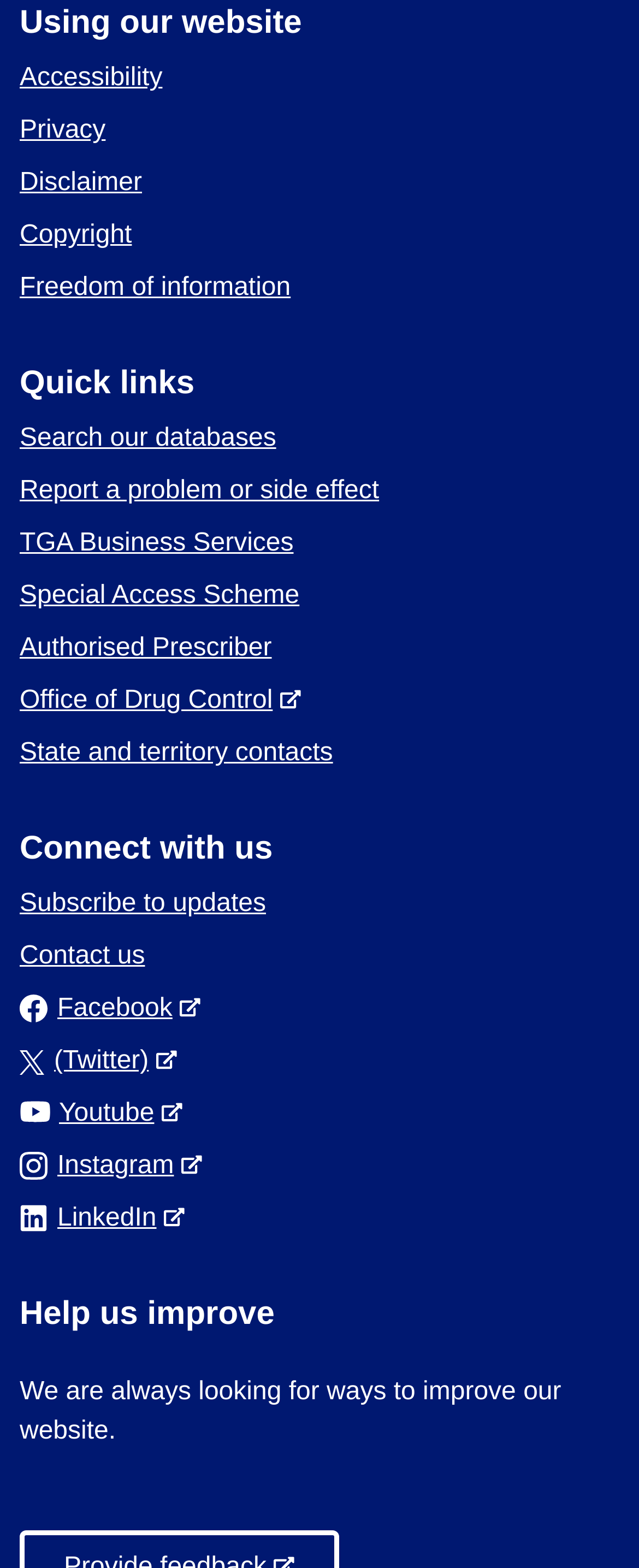Determine the bounding box coordinates for the area that needs to be clicked to fulfill this task: "Contact us". The coordinates must be given as four float numbers between 0 and 1, i.e., [left, top, right, bottom].

[0.031, 0.601, 0.227, 0.619]